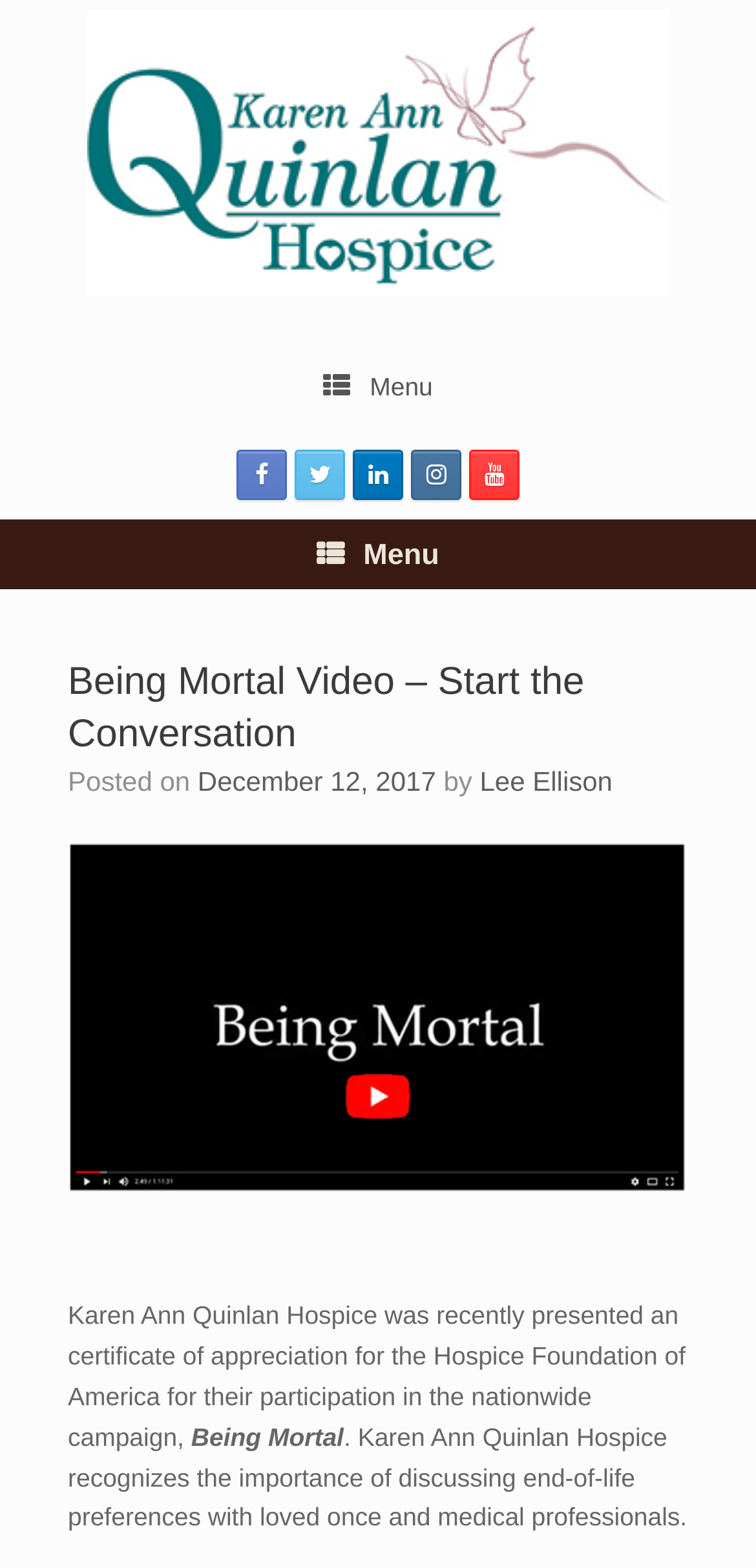Can you determine the bounding box coordinates of the area that needs to be clicked to fulfill the following instruction: "View the video"?

[0.09, 0.537, 0.91, 0.76]